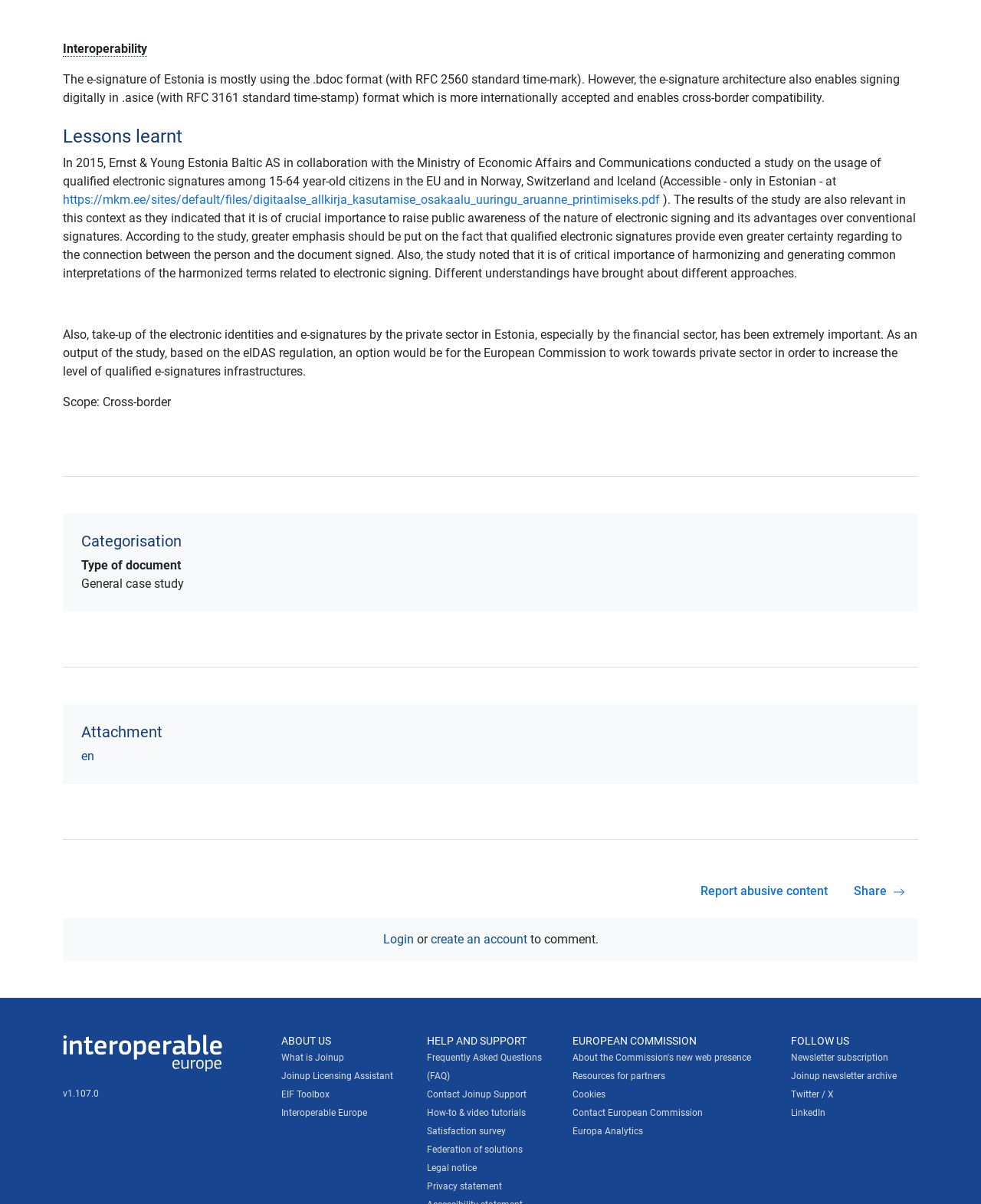Indicate the bounding box coordinates of the element that must be clicked to execute the instruction: "Visit the 'Interoperable Europe' website". The coordinates should be given as four float numbers between 0 and 1, i.e., [left, top, right, bottom].

[0.064, 0.86, 0.227, 0.89]